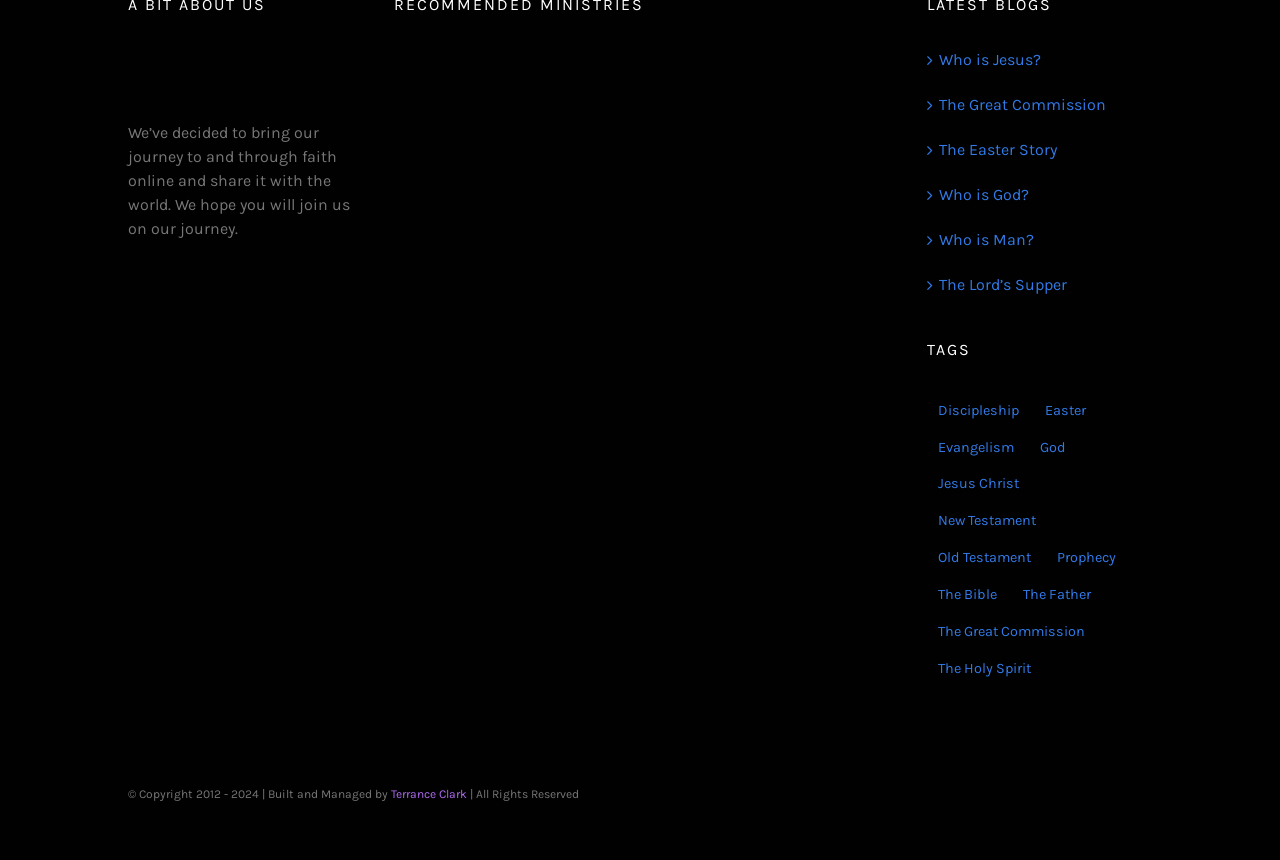Determine the coordinates of the bounding box for the clickable area needed to execute this instruction: "Check out The Bible Project".

[0.442, 0.338, 0.559, 0.408]